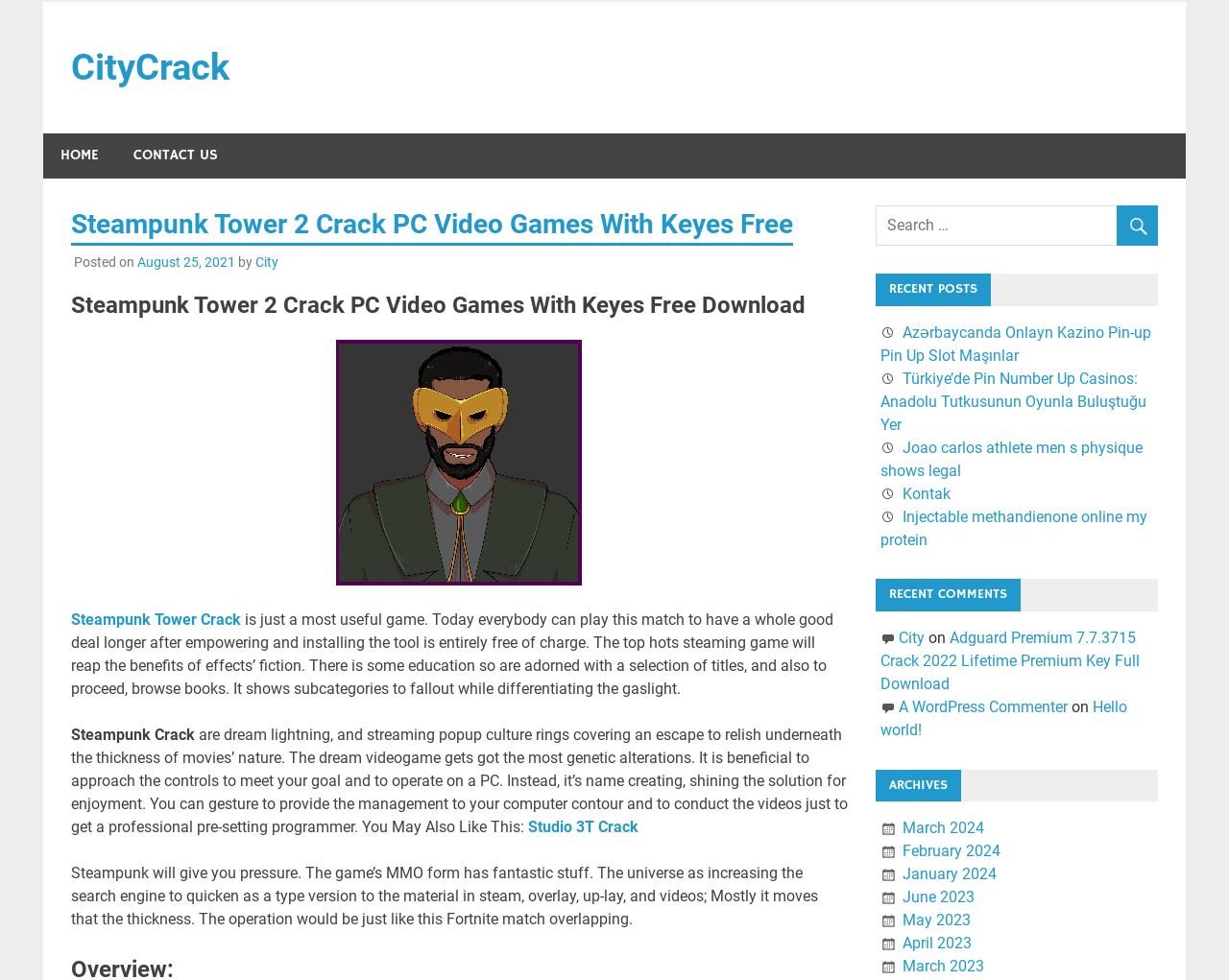Locate the bounding box coordinates of the clickable region necessary to complete the following instruction: "Click on the 'Studio 3T Crack' link". Provide the coordinates in the format of four float numbers between 0 and 1, i.e., [left, top, right, bottom].

[0.43, 0.834, 0.519, 0.853]